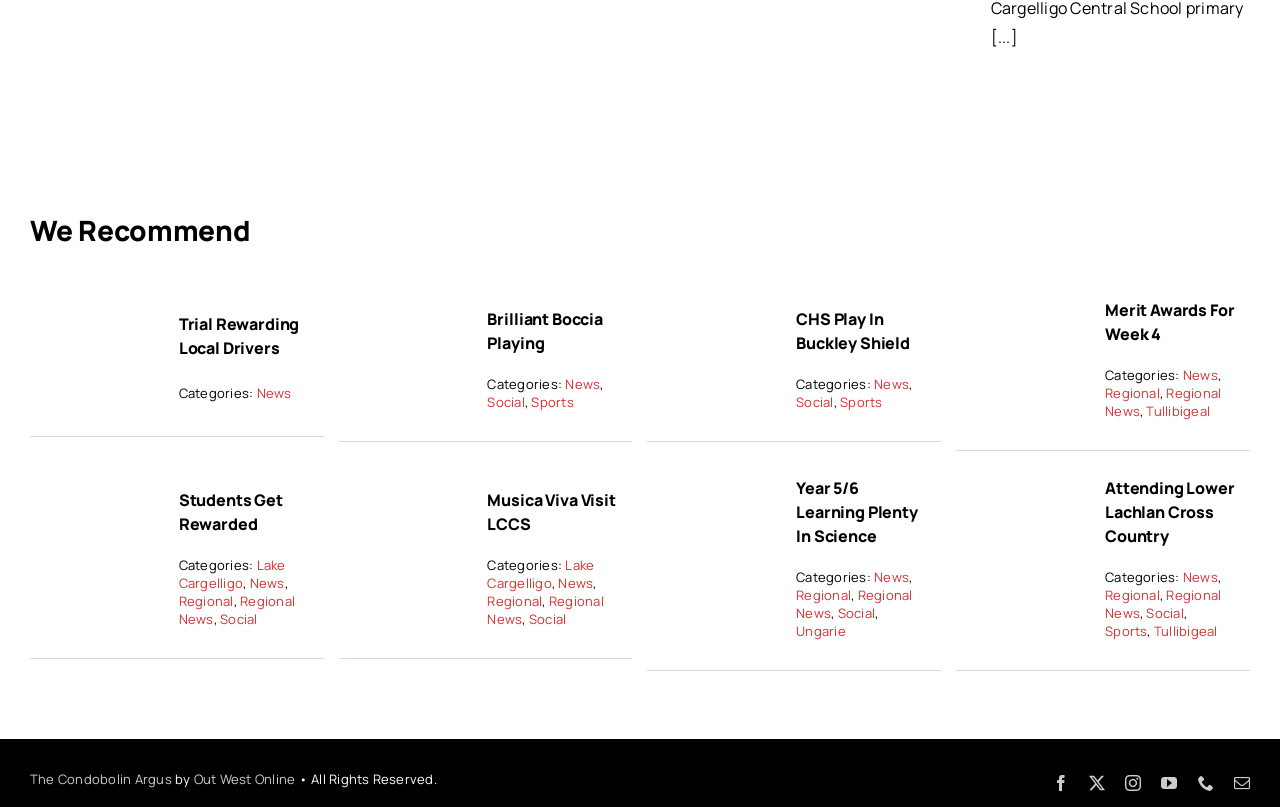Please find the bounding box coordinates of the element's region to be clicked to carry out this instruction: "Visit 'The Condobolin Argus'".

[0.023, 0.954, 0.134, 0.976]